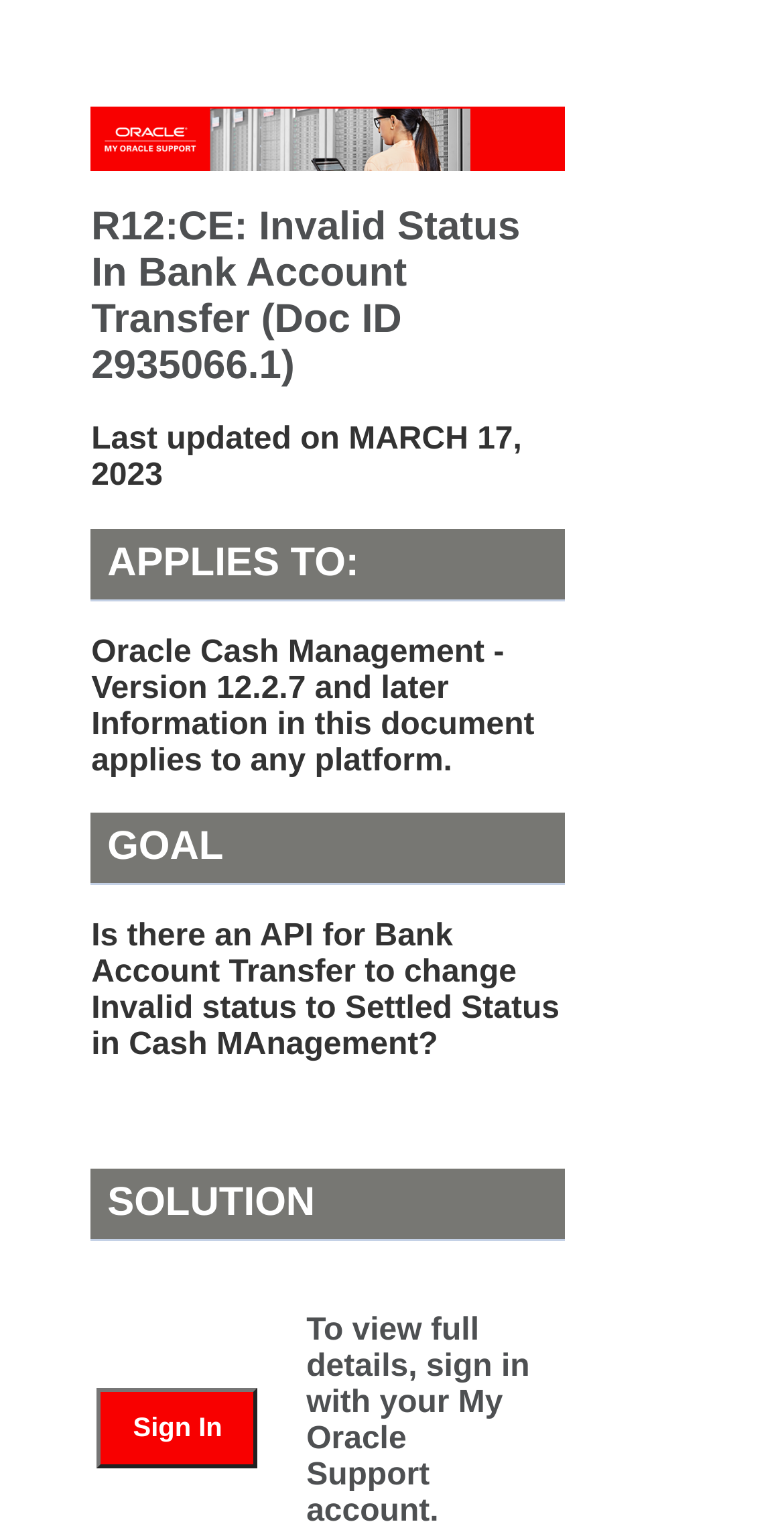What is the goal of this document?
Please answer the question with a detailed response using the information from the screenshot.

I found the goal of this document by looking at the heading element that contains the text 'GOAL'. Below this heading, there is a StaticText element that contains the goal statement.